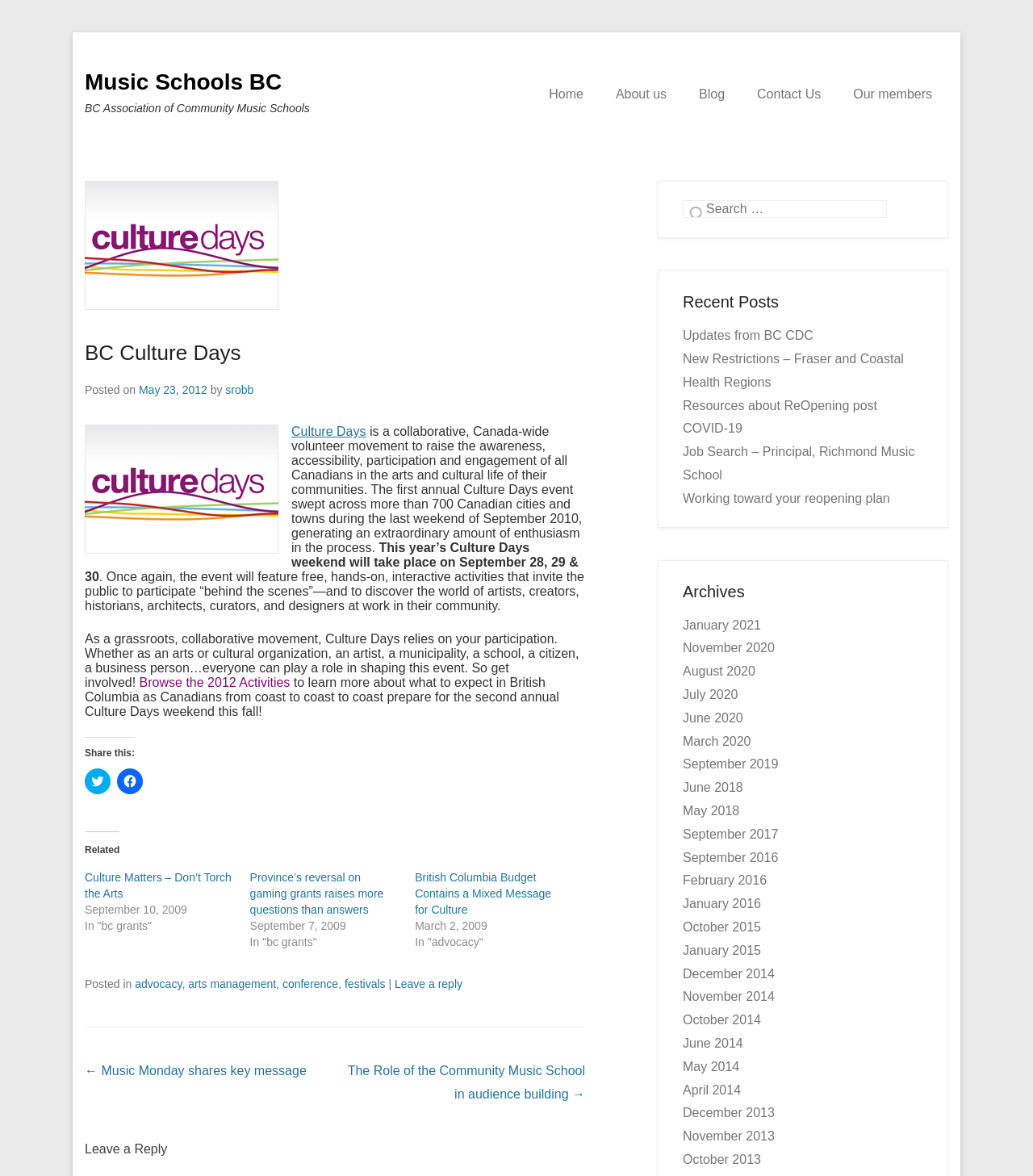Identify and generate the primary title of the webpage.

Music Schools BC